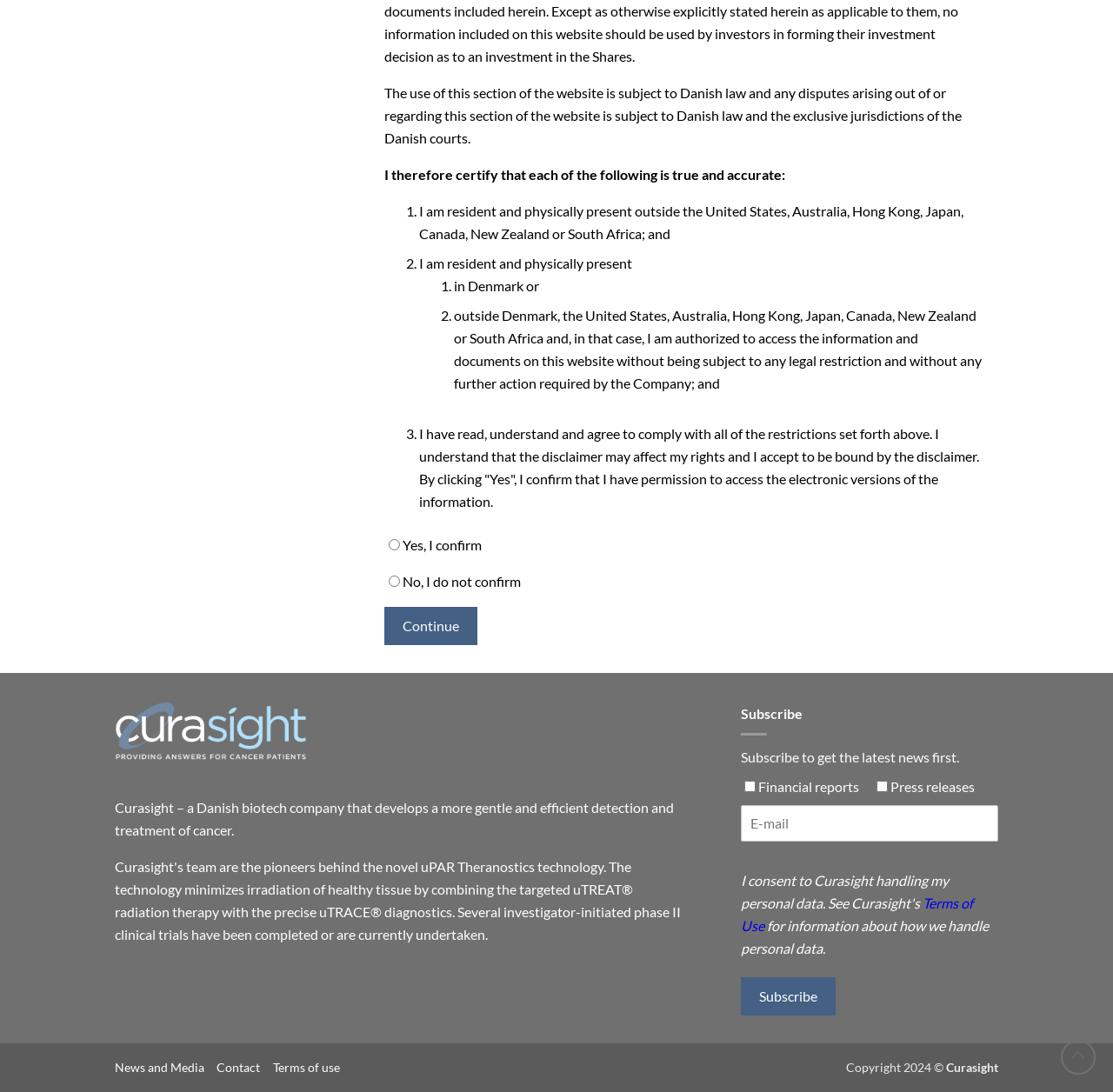Please specify the bounding box coordinates of the area that should be clicked to accomplish the following instruction: "Click the 'Continue' button". The coordinates should consist of four float numbers between 0 and 1, i.e., [left, top, right, bottom].

[0.345, 0.555, 0.429, 0.591]